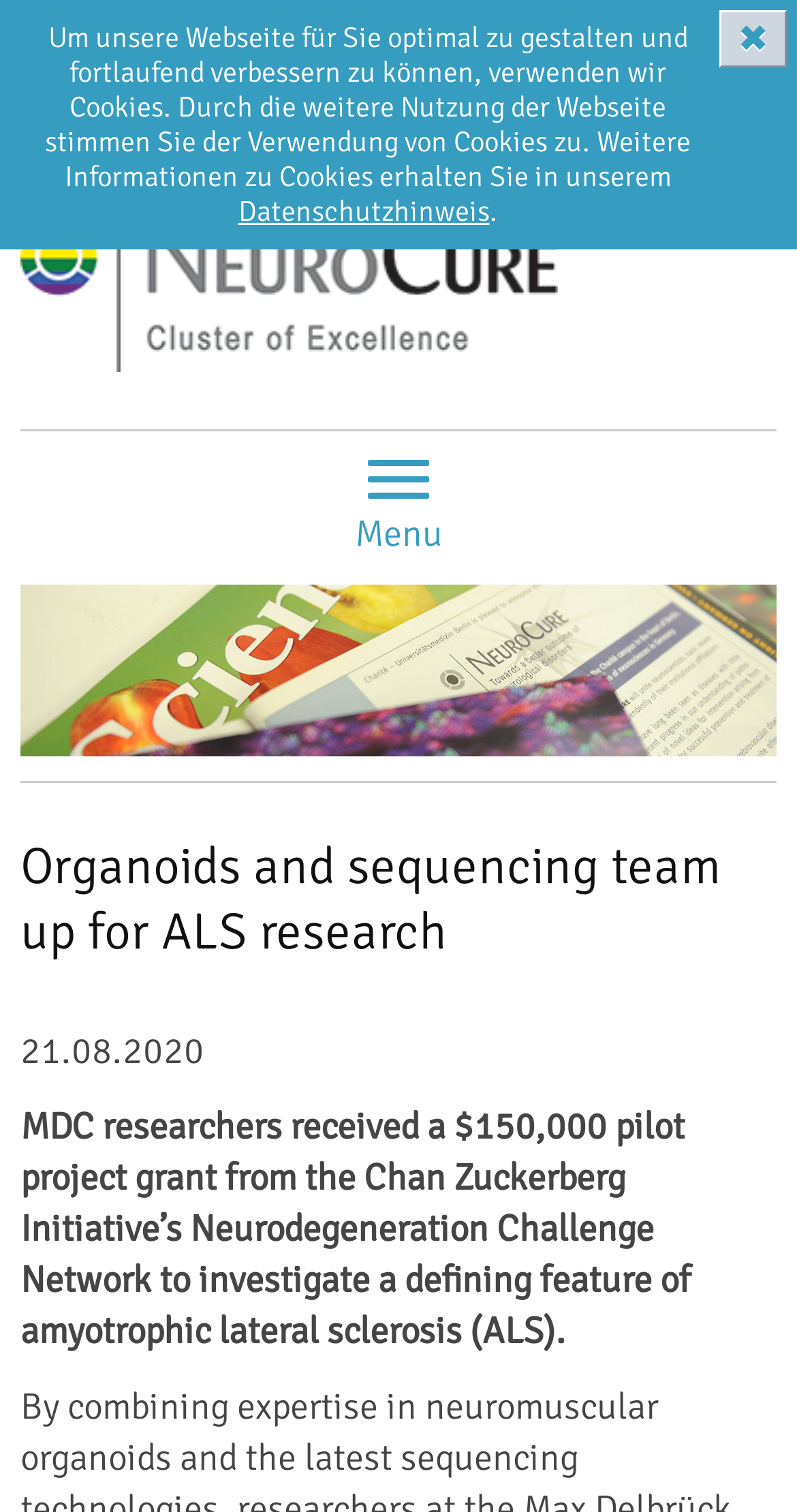Determine the main headline of the webpage and provide its text.

Organoids and sequencing team up for ALS research